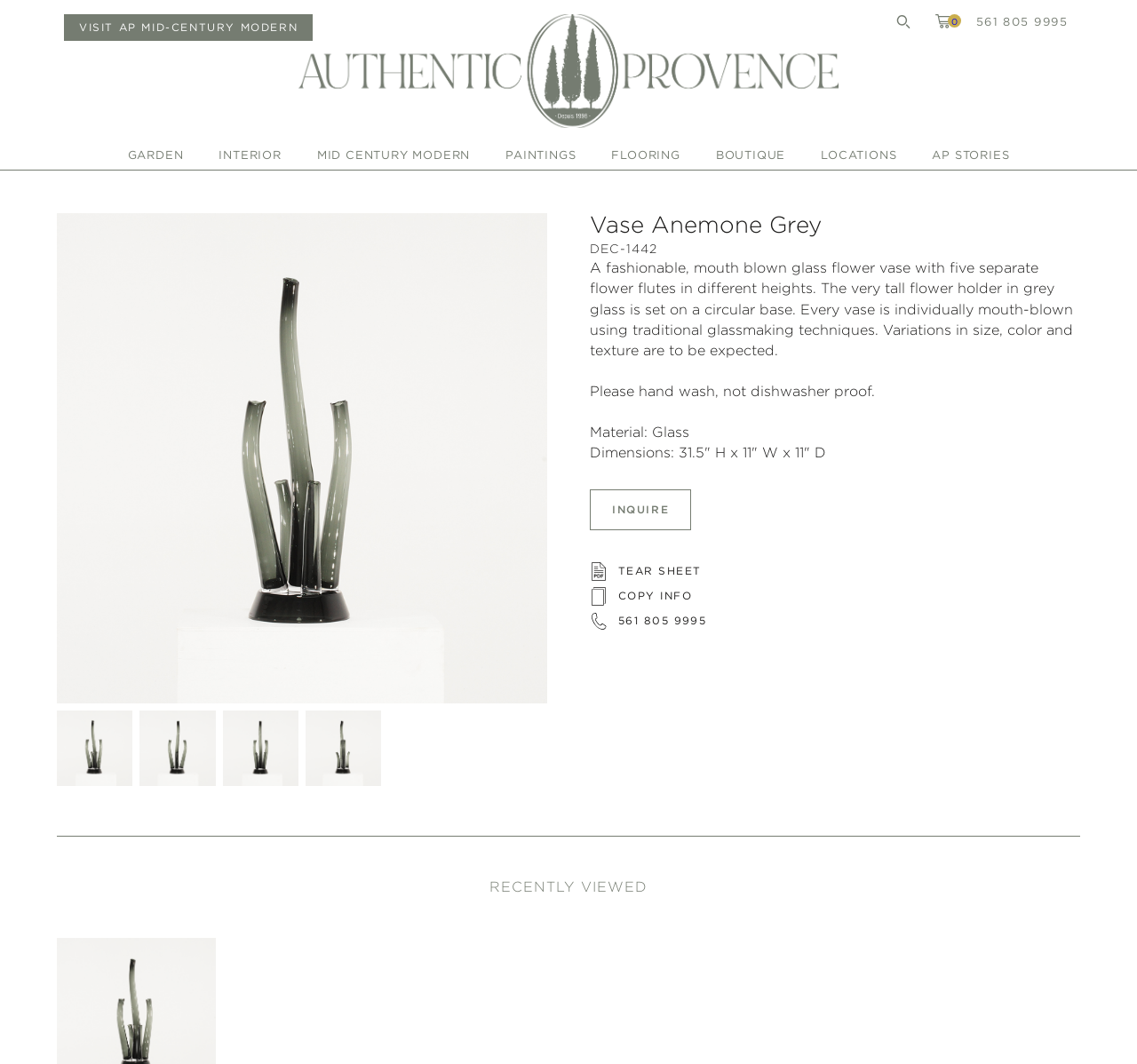What is the recommended way to wash the vase?
Refer to the image and offer an in-depth and detailed answer to the question.

I found the answer by looking at the product description section, where it says 'Please hand wash, not dishwasher proof'.